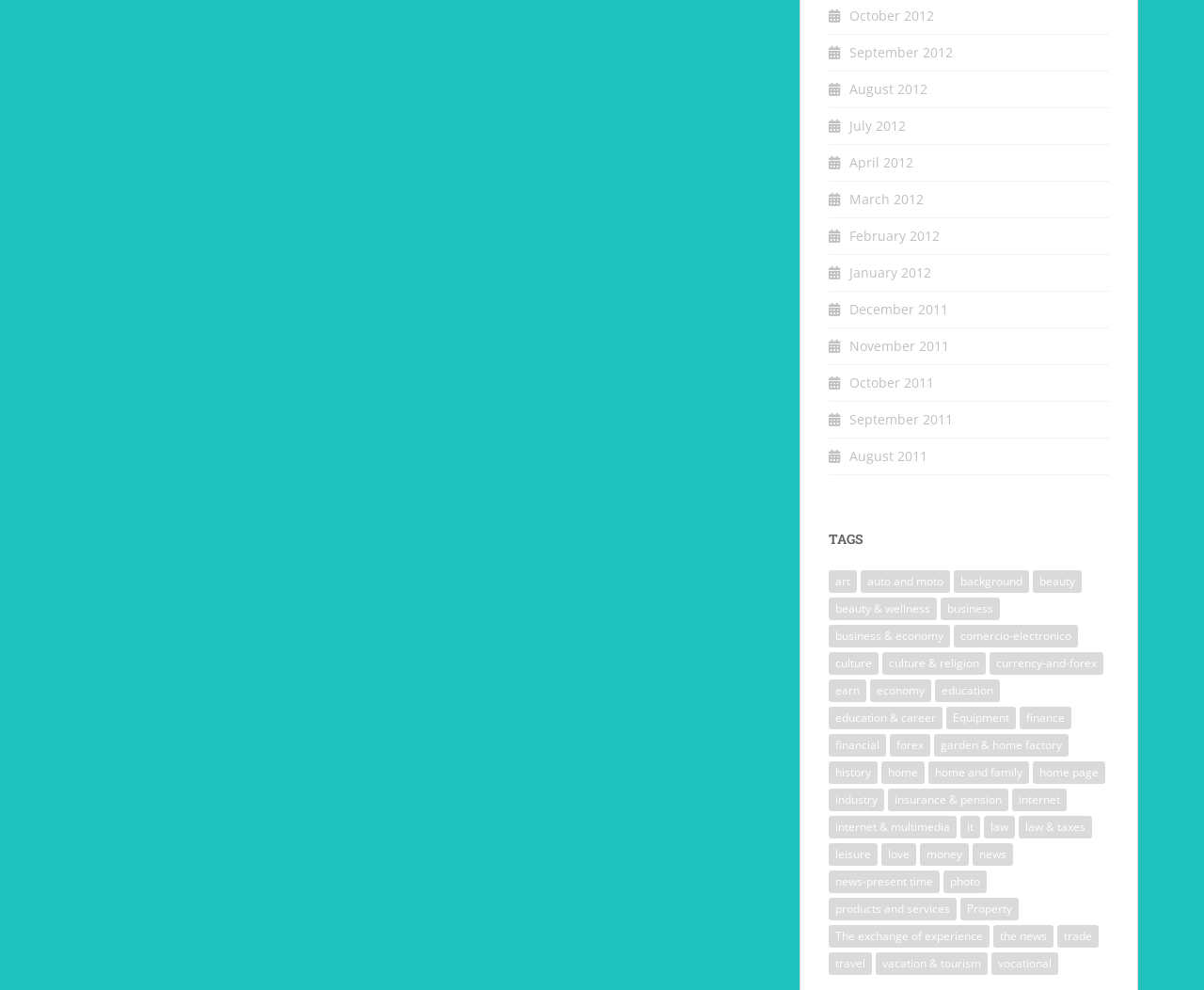How many items are in the 'money' category?
Ensure your answer is thorough and detailed.

I found the link 'money (11 items)' on the webpage, which indicates that there are 11 items in the 'money' category.